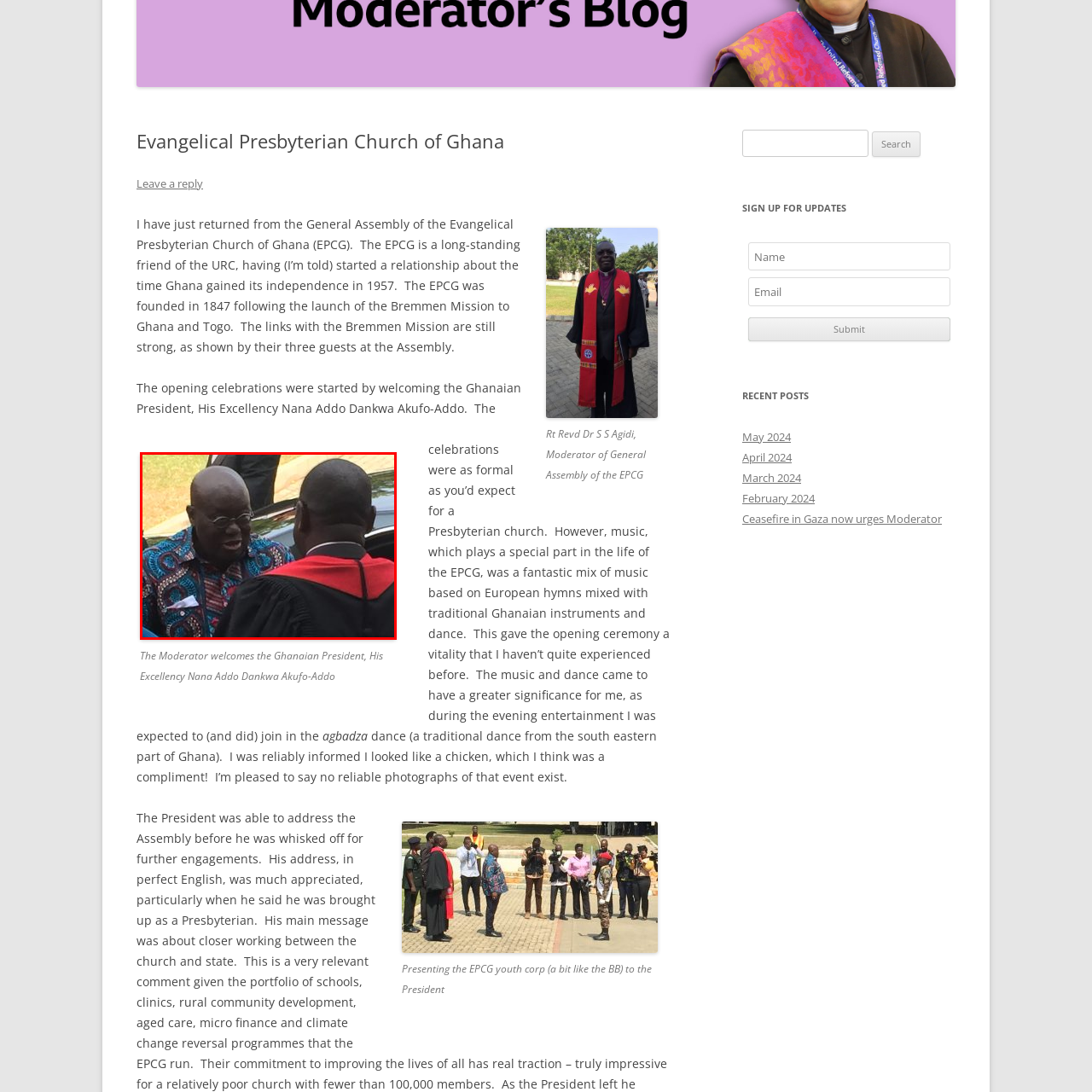Provide an in-depth description of the image within the red bounding box.

In this image, the Moderator of the General Assembly of the Evangelical Presbyterian Church of Ghana (EPCG) warmly greets His Excellency Nana Addo Dankwa Akufo-Addo, the President of Ghana. The scene captures a moment of cordial exchange, highlighting the significance of the occasion. The Moderator, dressed in traditional clerical attire, engages directly with the President, who is wearing a colorful patterned shirt that reflects Ghanaian culture. The background hints at an outdoor setting, possibly during a celebratory event marking the General Assembly's festivities. This interaction underscores the importance of leadership and collaboration within the religious and political spheres in Ghana.